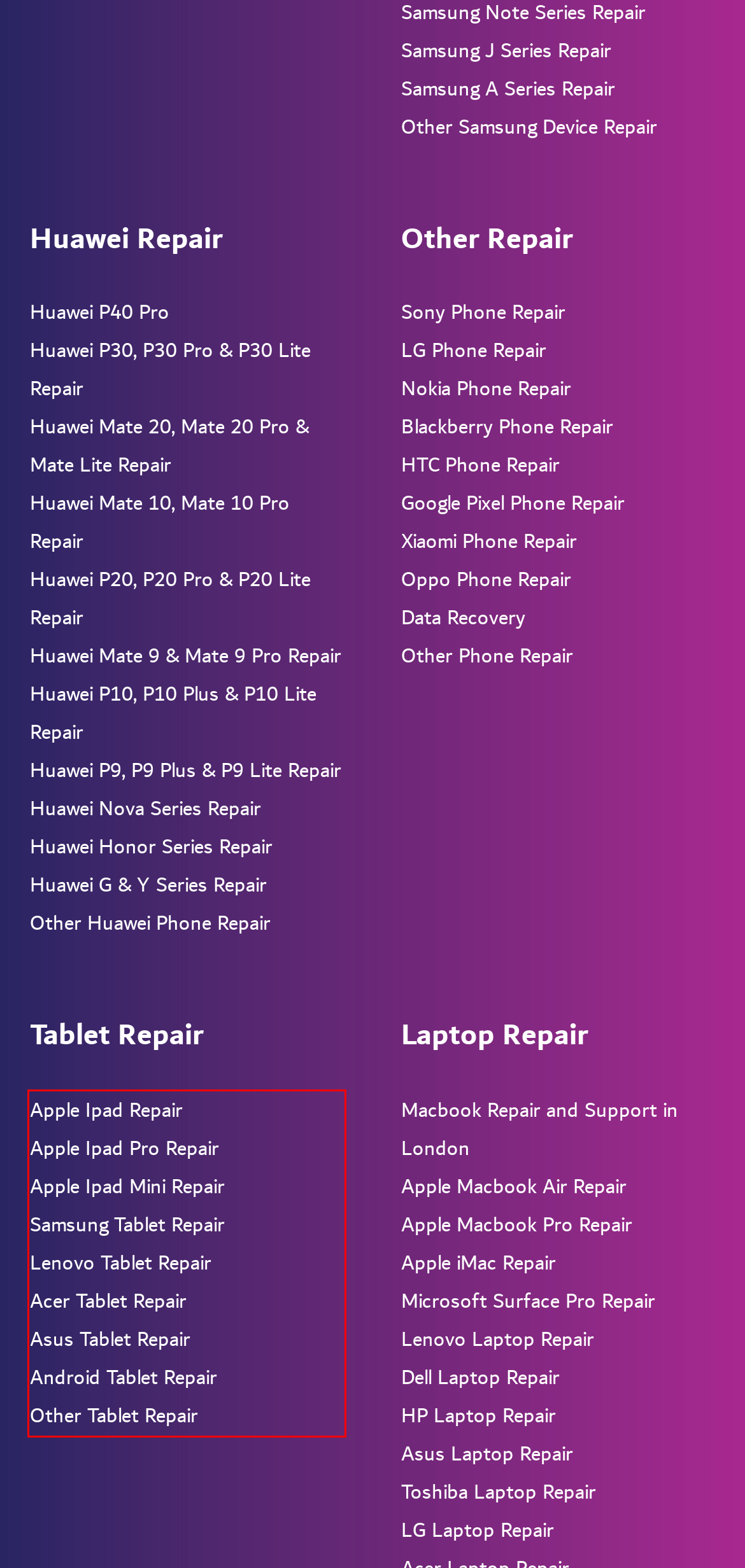Given a webpage screenshot, locate the red bounding box and extract the text content found inside it.

Apple Ipad Repair Apple Ipad Pro Repair Apple Ipad Mini Repair Samsung Tablet Repair Lenovo Tablet Repair Acer Tablet Repair Asus Tablet Repair Android Tablet Repair Other Tablet Repair